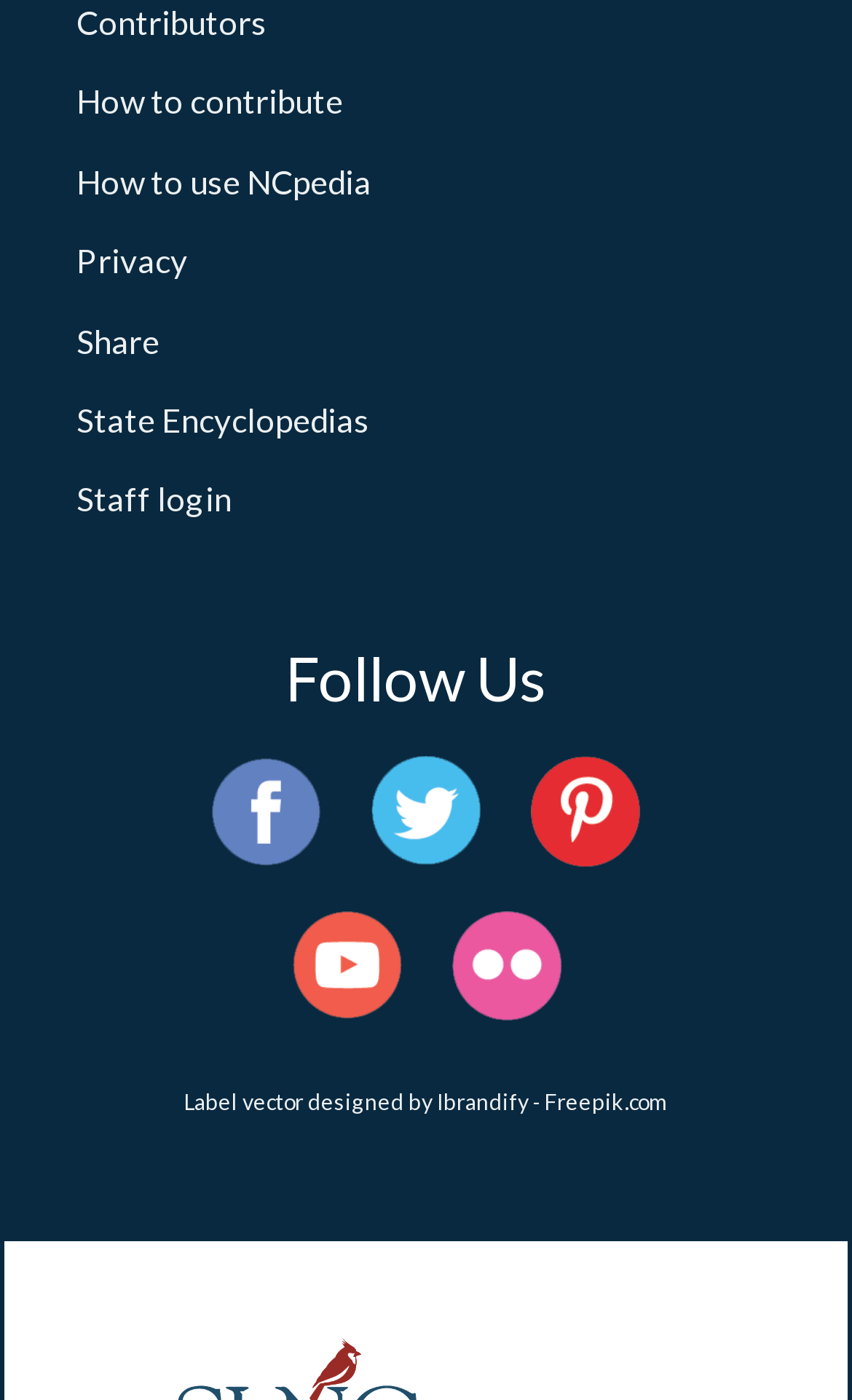How many social media links are available?
By examining the image, provide a one-word or phrase answer.

5